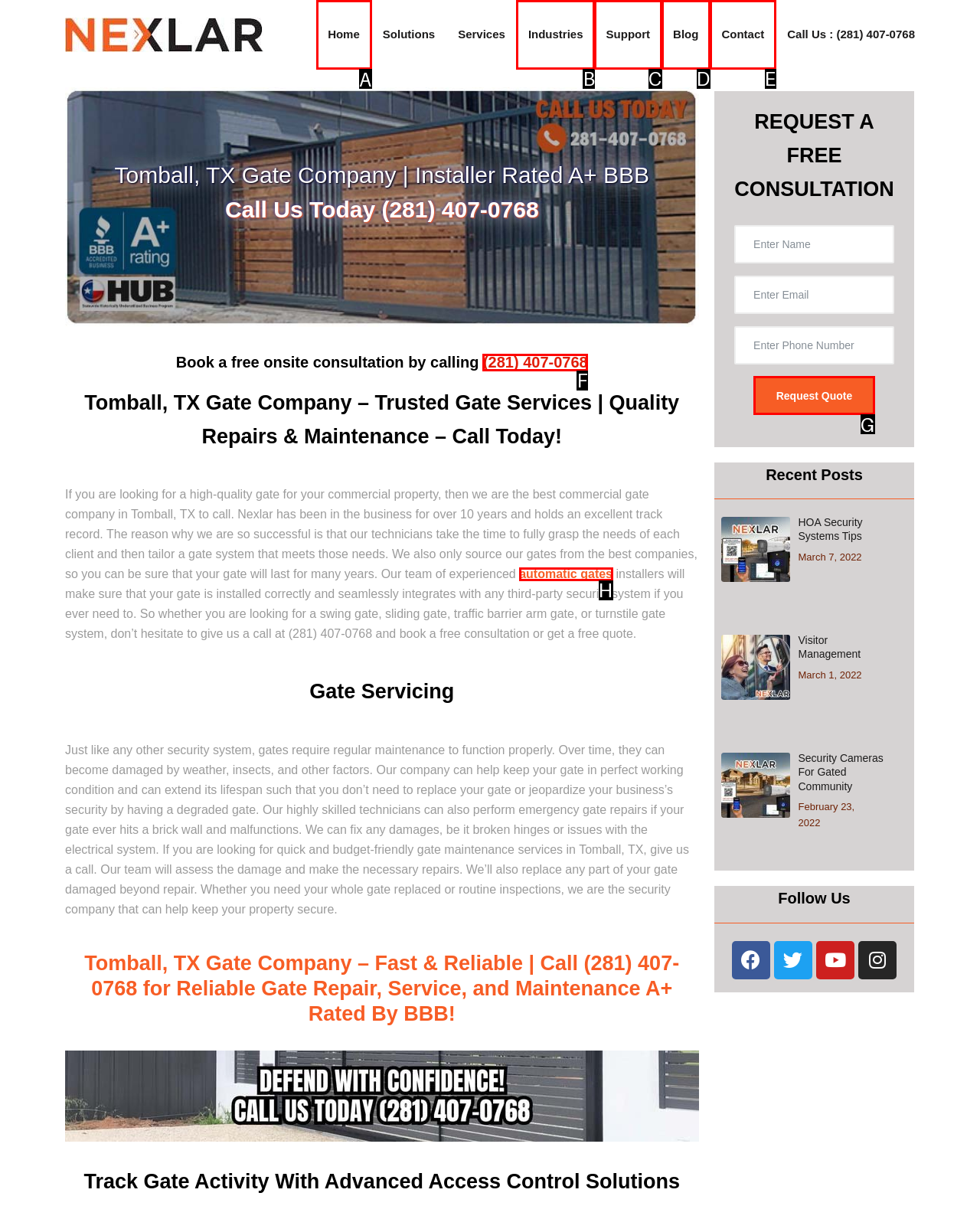Choose the letter of the element that should be clicked to complete the task: read news about HOMELESSNESS
Answer with the letter from the possible choices.

None